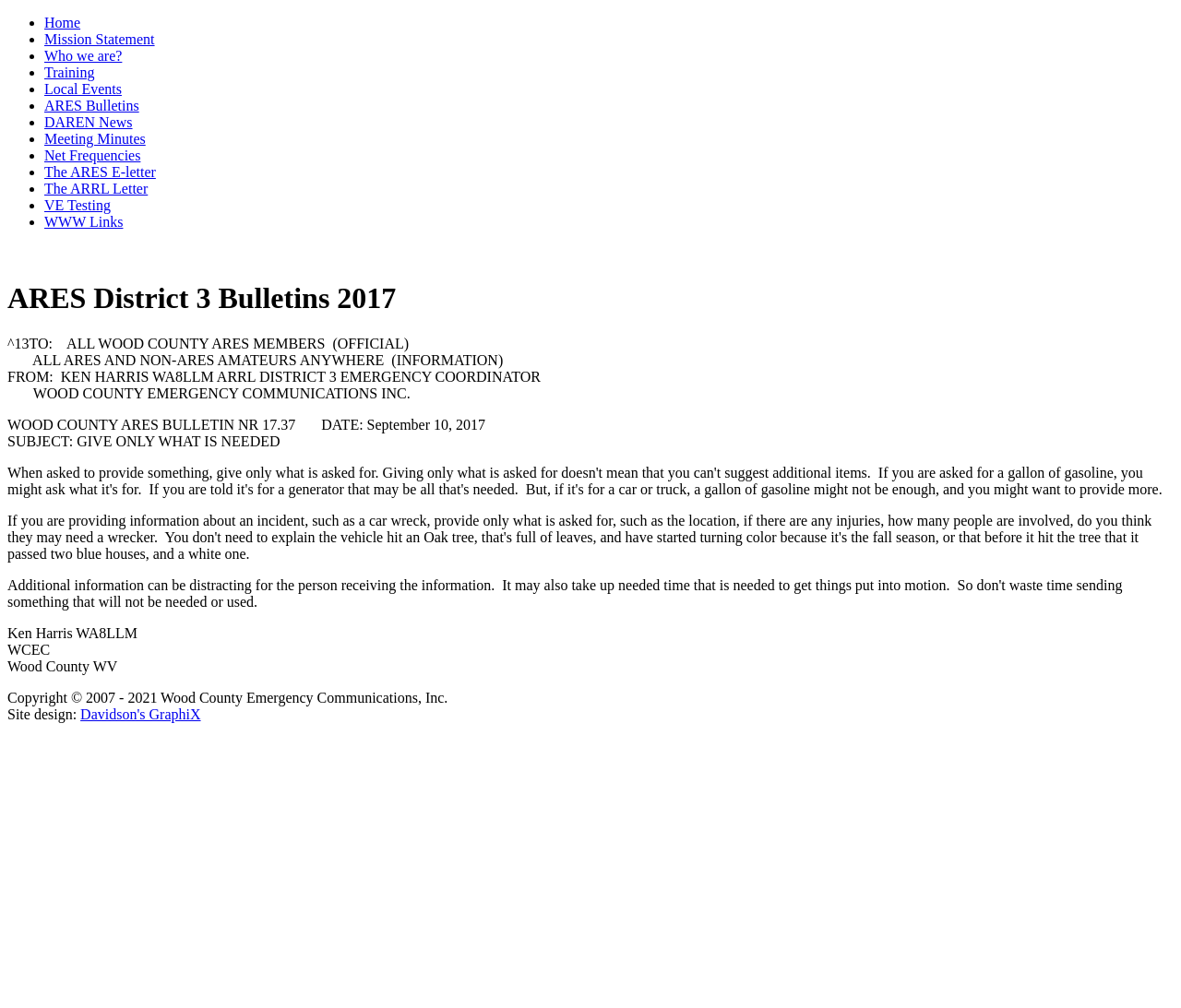What is the date of the Wood County ARES Bulletin?
Using the information from the image, give a concise answer in one word or a short phrase.

September 10, 2017